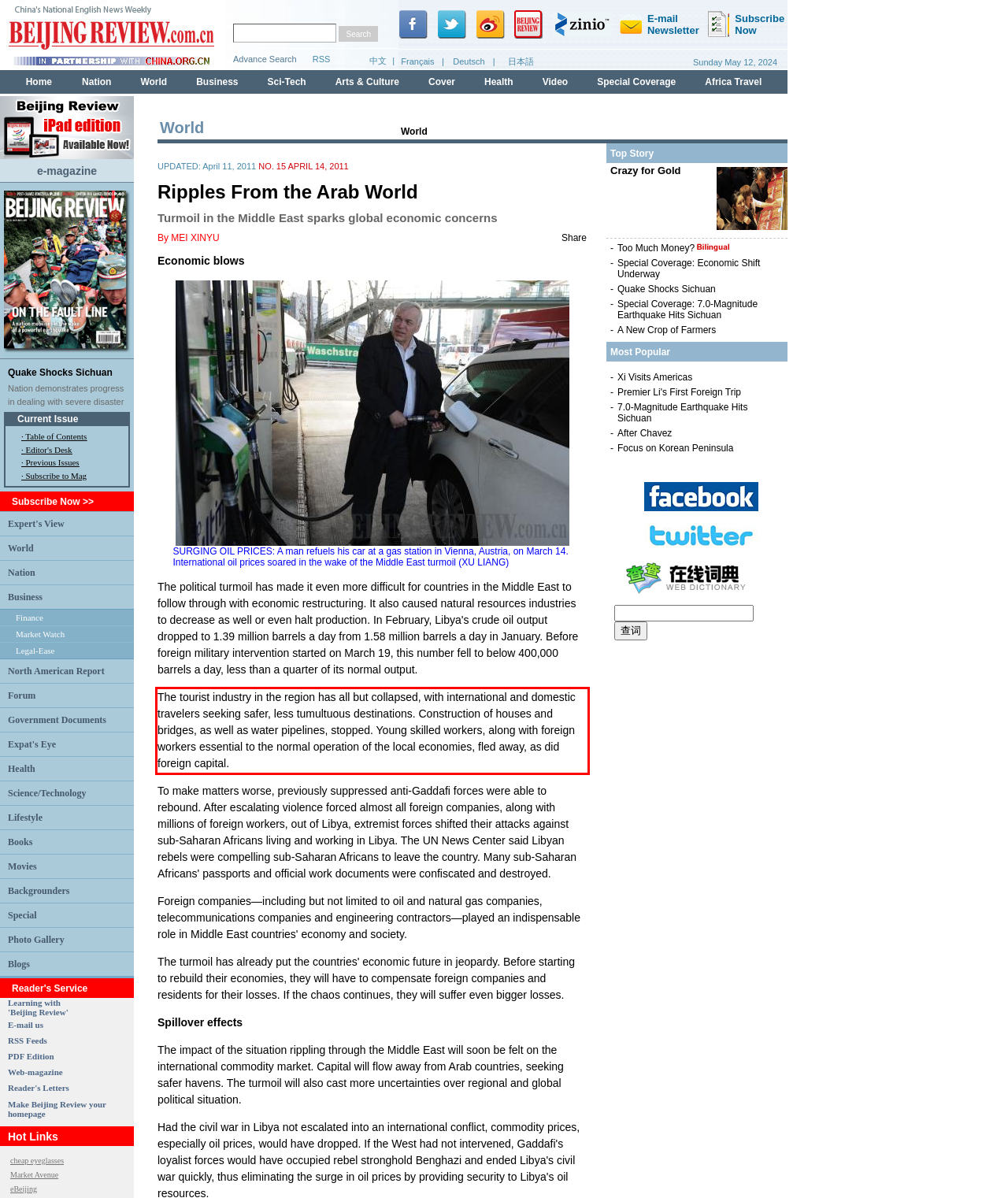Identify the text inside the red bounding box on the provided webpage screenshot by performing OCR.

The tourist industry in the region has all but collapsed, with international and domestic travelers seeking safer, less tumultuous destinations. Construction of houses and bridges, as well as water pipelines, stopped. Young skilled workers, along with foreign workers essential to the normal operation of the local economies, fled away, as did foreign capital.